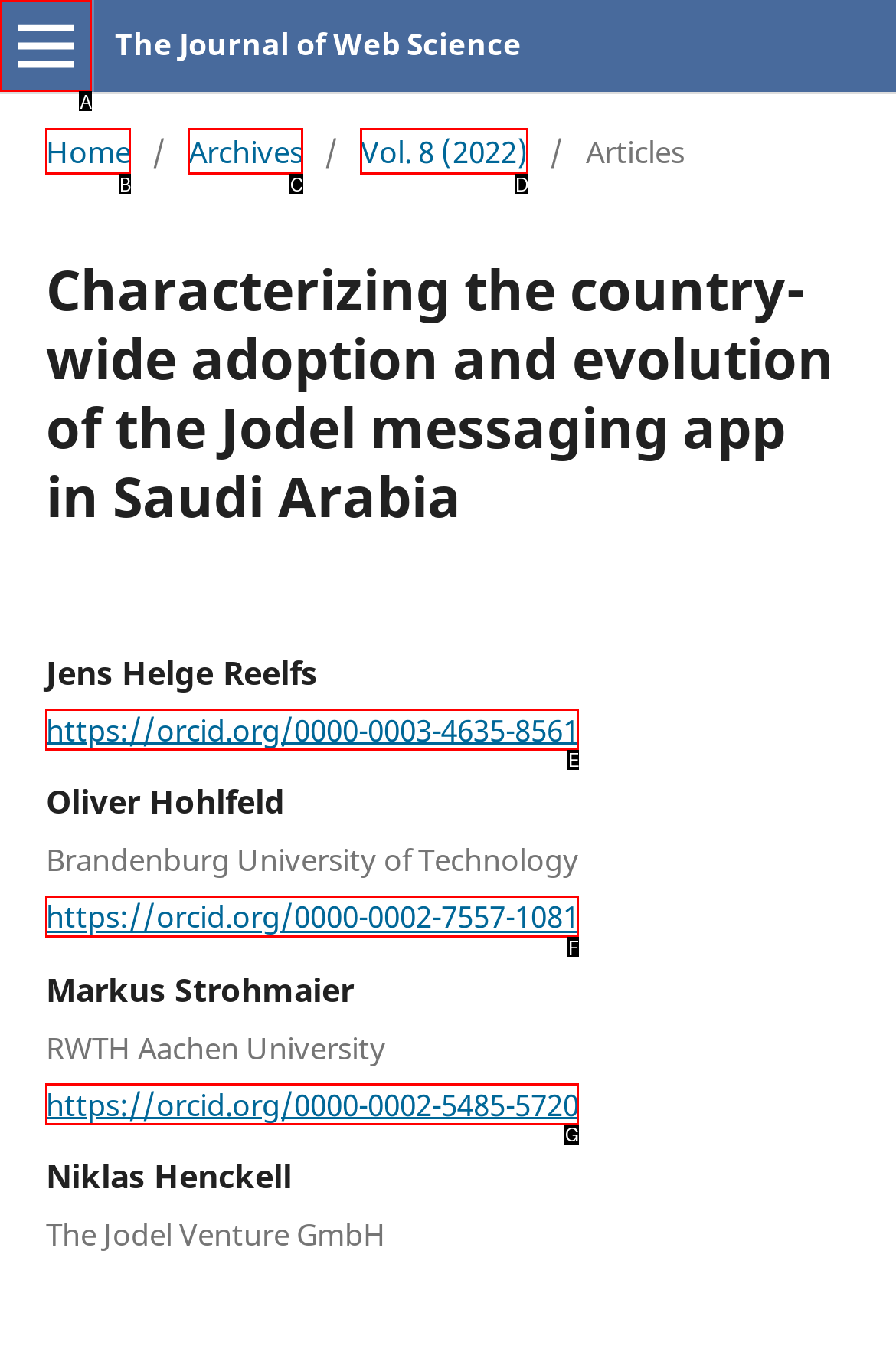Match the description: https://orcid.org/0000-0002-7557-1081 to the appropriate HTML element. Respond with the letter of your selected option.

F